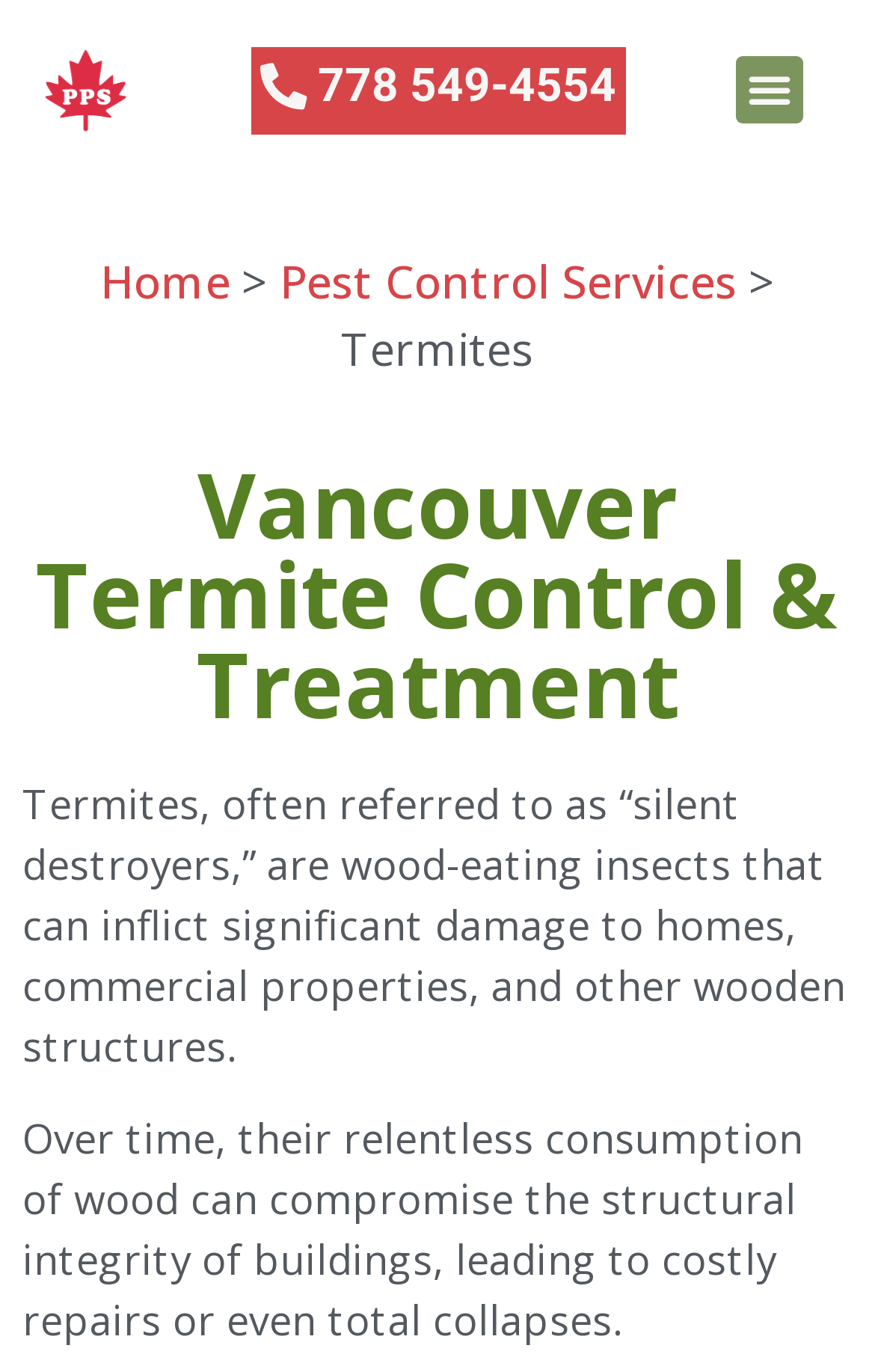Please find and report the primary heading text from the webpage.

Vancouver Termite Control & Treatment